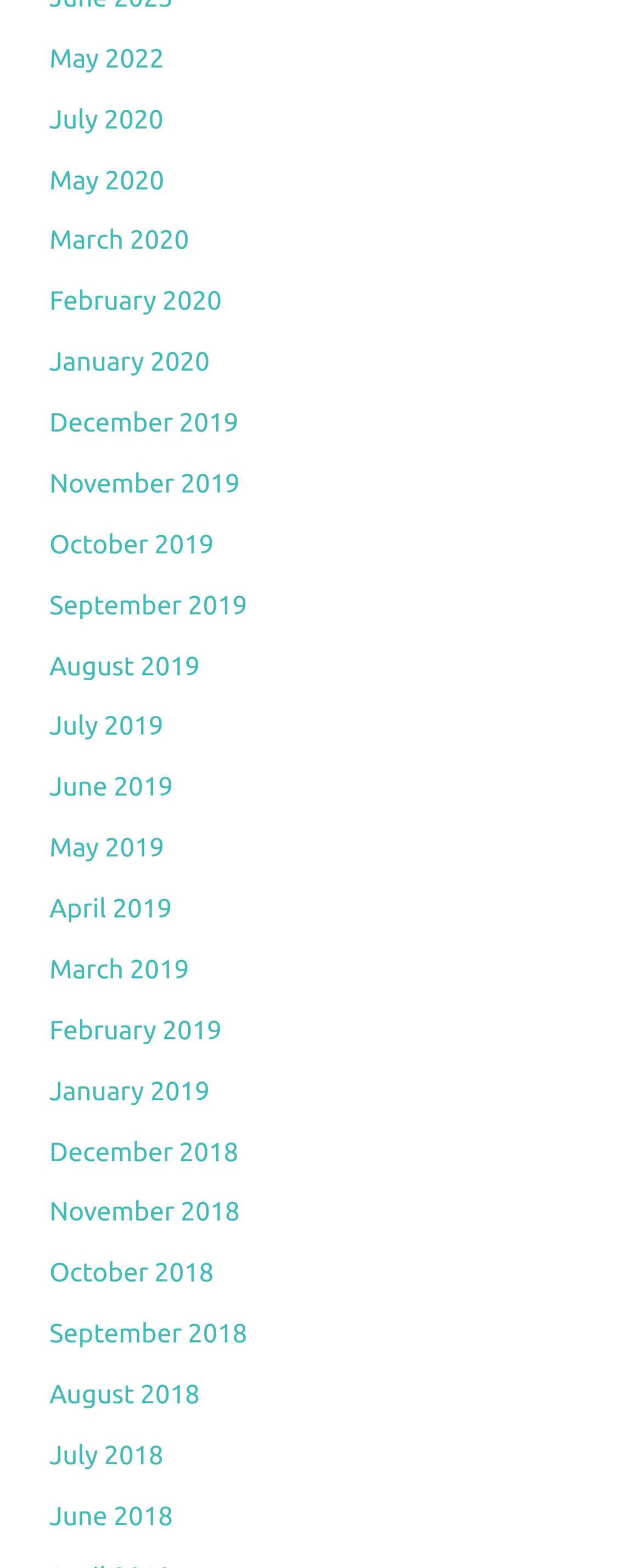Give a concise answer using one word or a phrase to the following question:
How many total months are available?

24